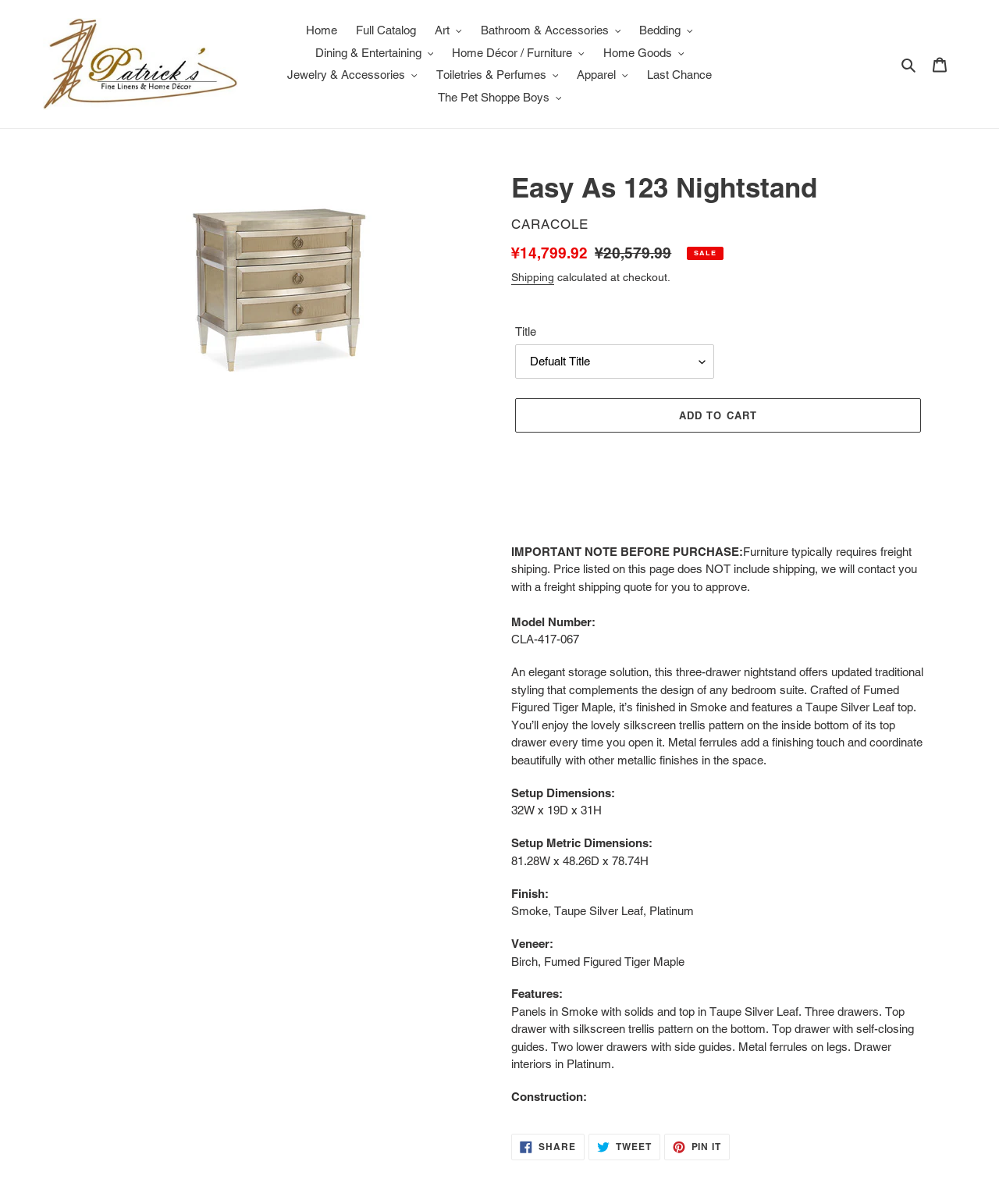Can you find the bounding box coordinates for the element to click on to achieve the instruction: "View the cart"?

[0.924, 0.039, 0.957, 0.067]